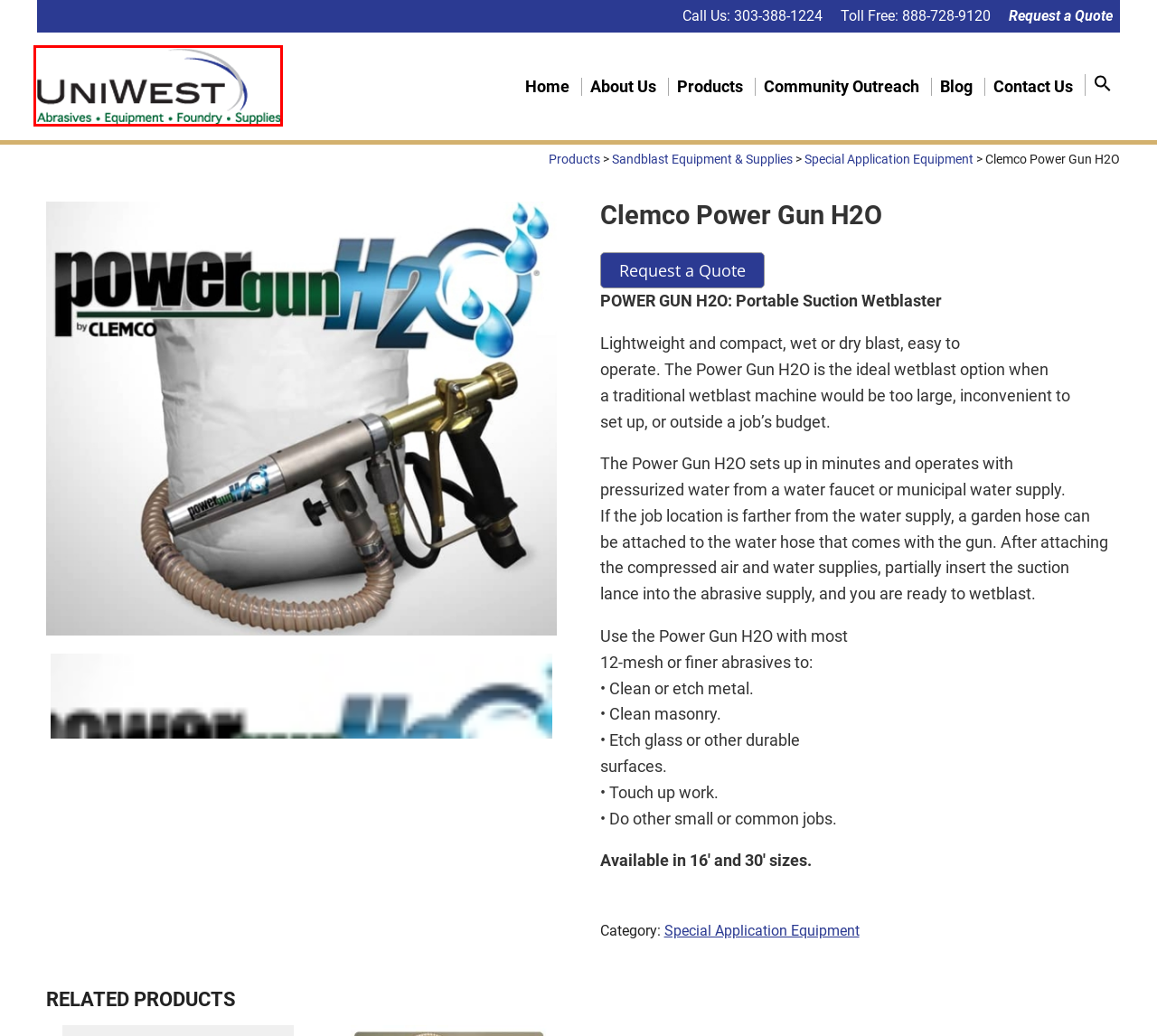Look at the given screenshot of a webpage with a red rectangle bounding box around a UI element. Pick the description that best matches the new webpage after clicking the element highlighted. The descriptions are:
A. Sandblast Equipment & Supplies - UniWest
B. Contact Us - UniWest
C. Request a Quote - UniWest
D. Community Outreach - UniWest
E. About Us - UniWest
F. Products - UniWest
G. UniWest - Denver's Best Sandblasting Supplies & Blast Media
H. Special Application Equipment - UniWest

G